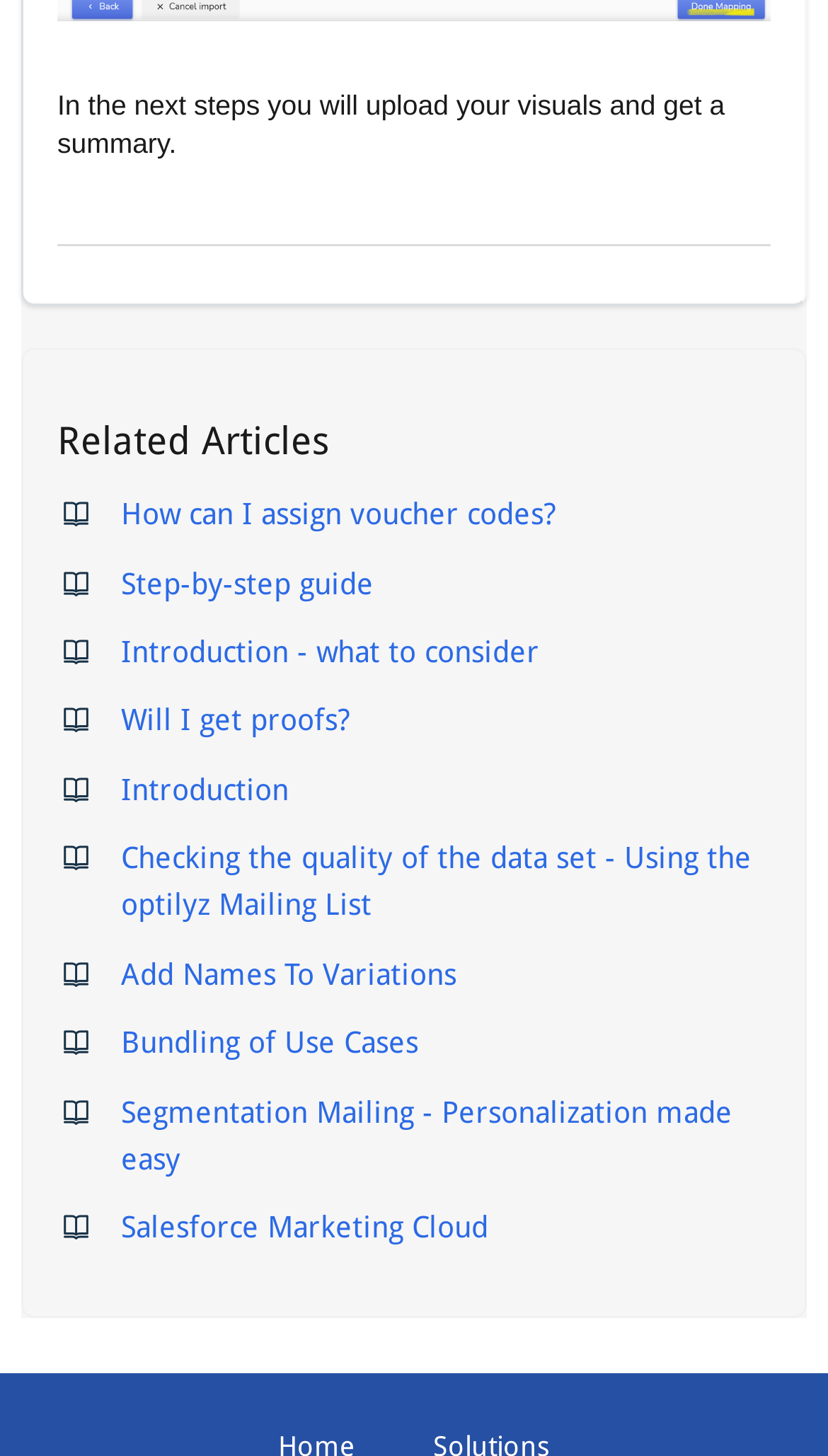Could you provide the bounding box coordinates for the portion of the screen to click to complete this instruction: "Read the article about assigning voucher codes"?

[0.146, 0.341, 0.672, 0.365]